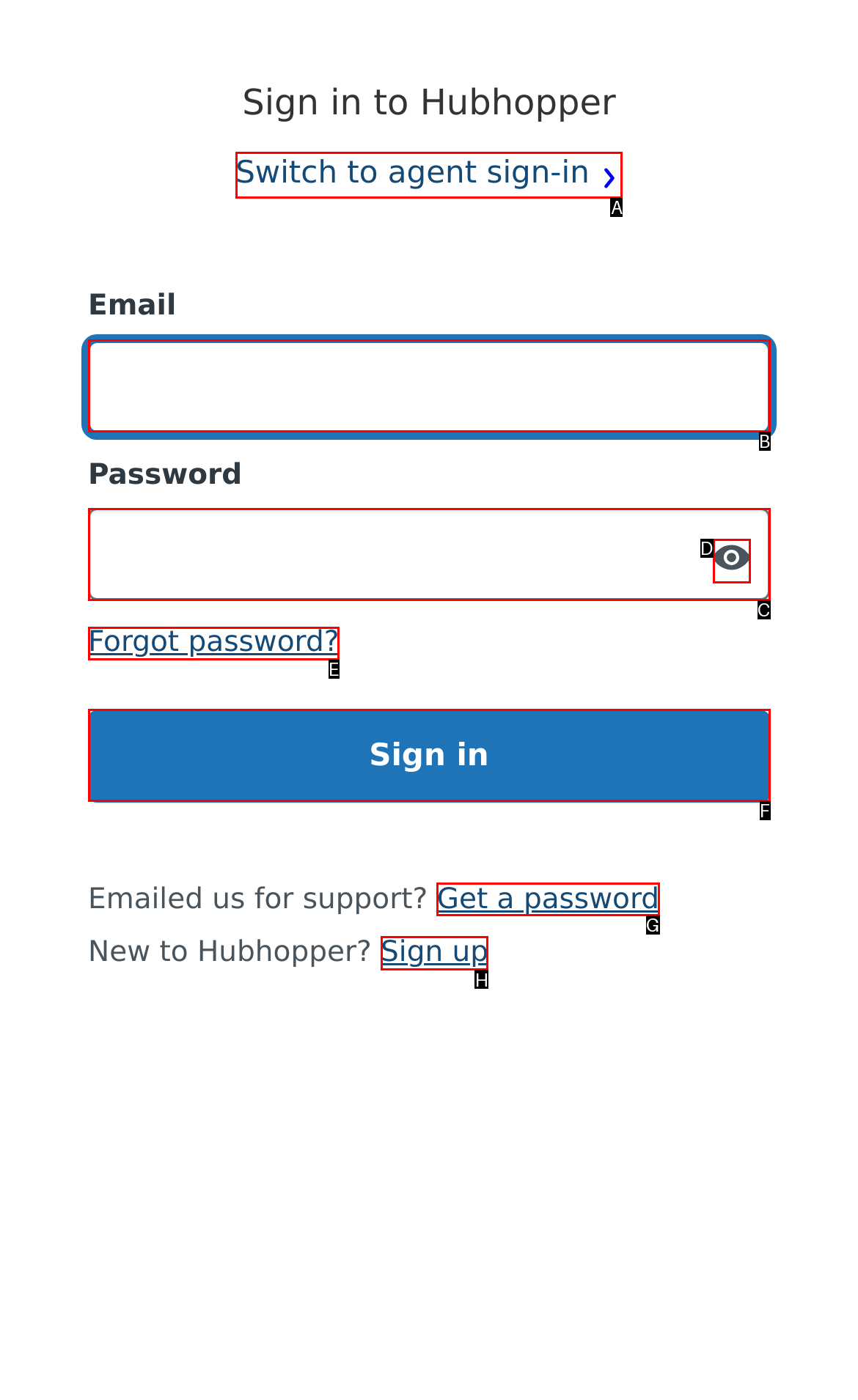To complete the instruction: Click sign up, which HTML element should be clicked?
Respond with the option's letter from the provided choices.

H